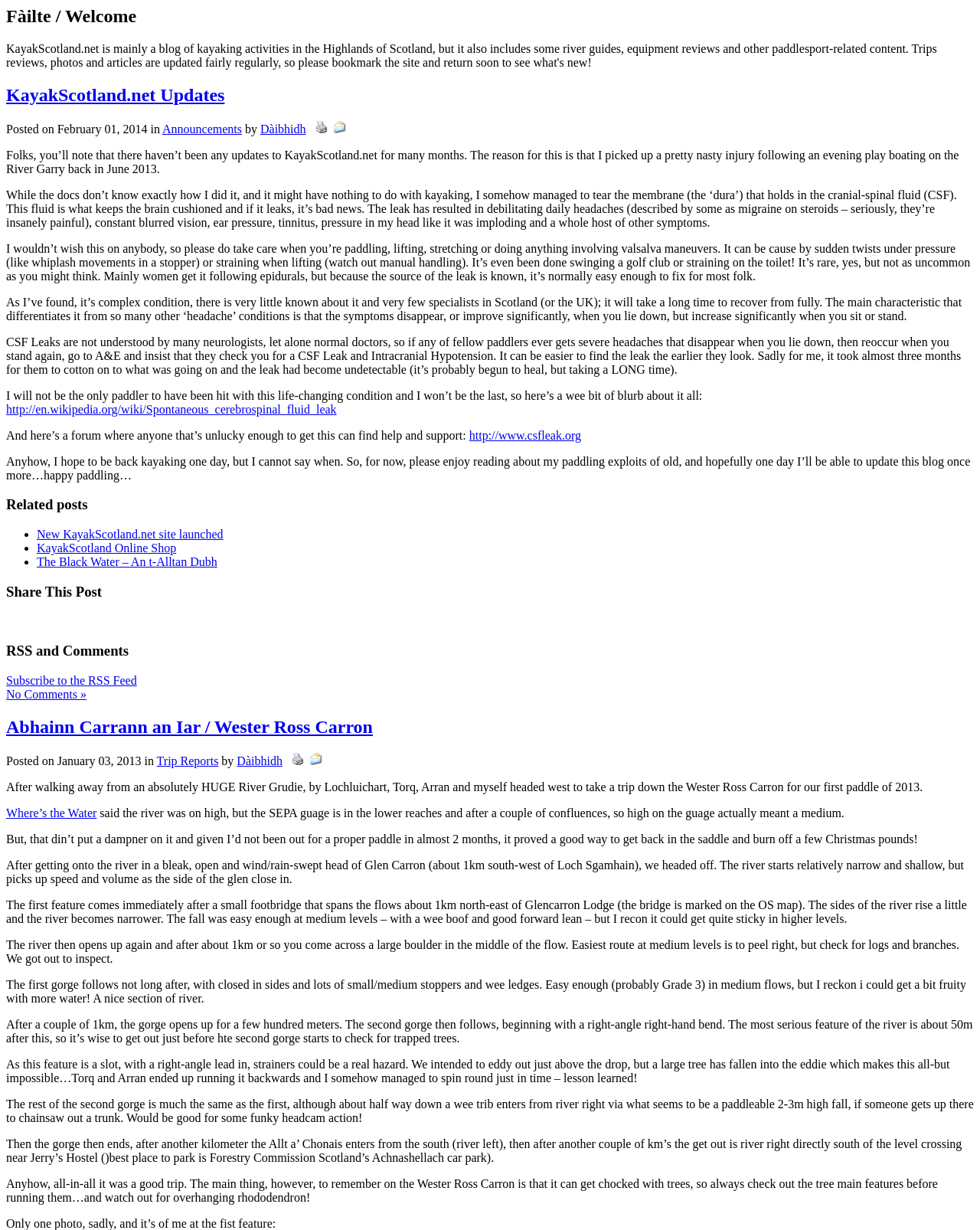Bounding box coordinates are specified in the format (top-left x, top-left y, bottom-right x, bottom-right y). All values are floating point numbers bounded between 0 and 1. Please provide the bounding box coordinate of the region this sentence describes: Subscribe to the RSS Feed

[0.006, 0.548, 0.994, 0.559]